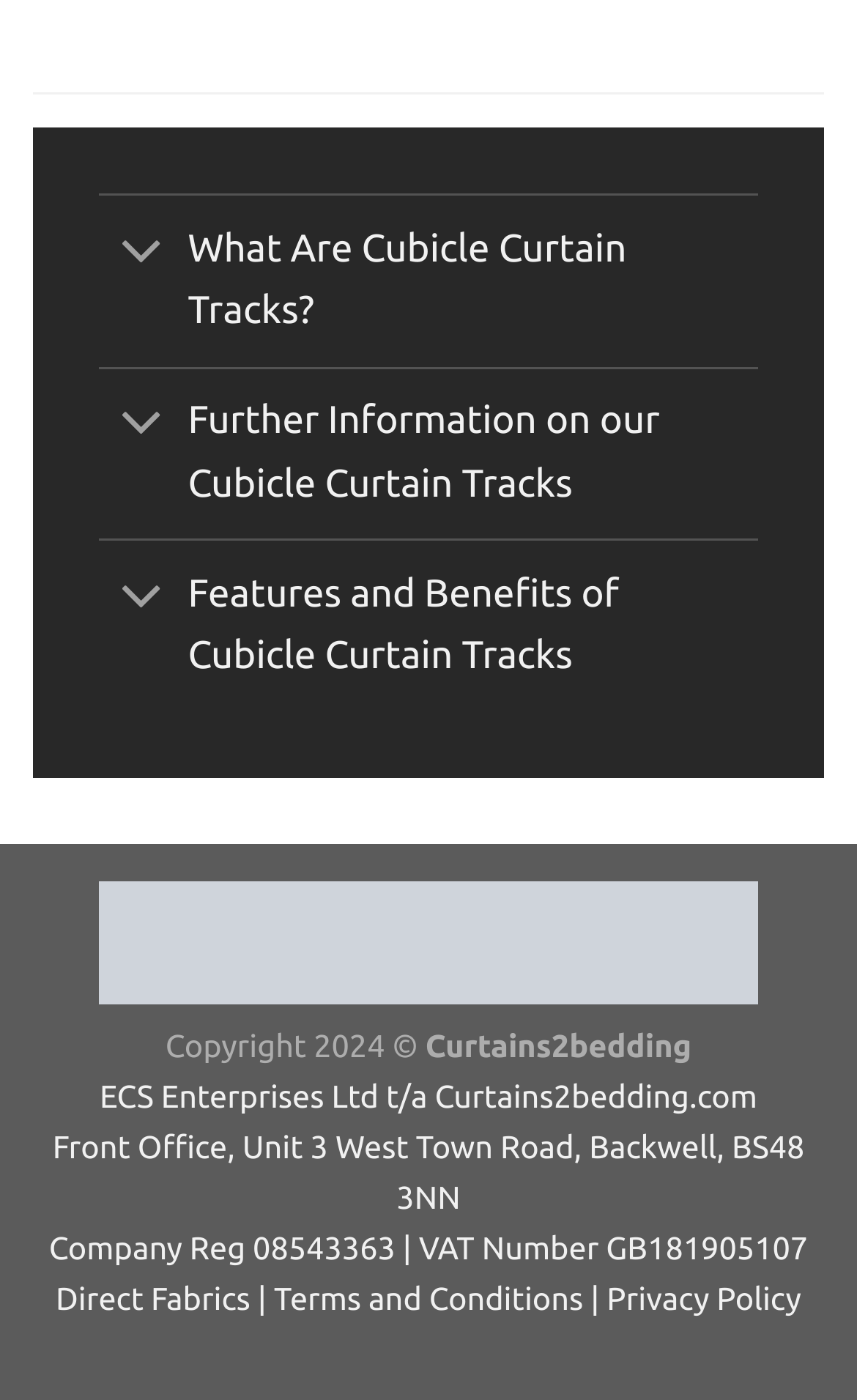Could you locate the bounding box coordinates for the section that should be clicked to accomplish this task: "Visit Direct Fabrics".

[0.065, 0.915, 0.292, 0.94]